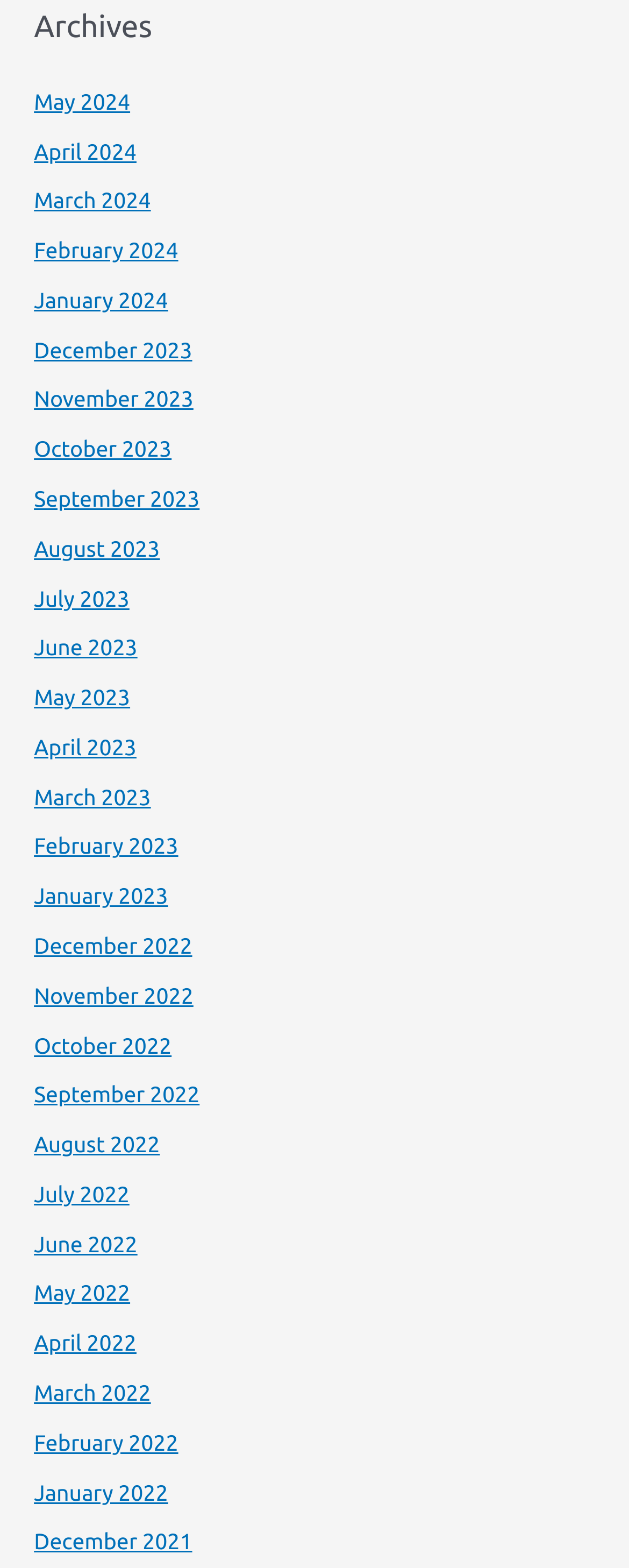Please find the bounding box coordinates for the clickable element needed to perform this instruction: "go to archives for April 2023".

[0.054, 0.468, 0.217, 0.485]